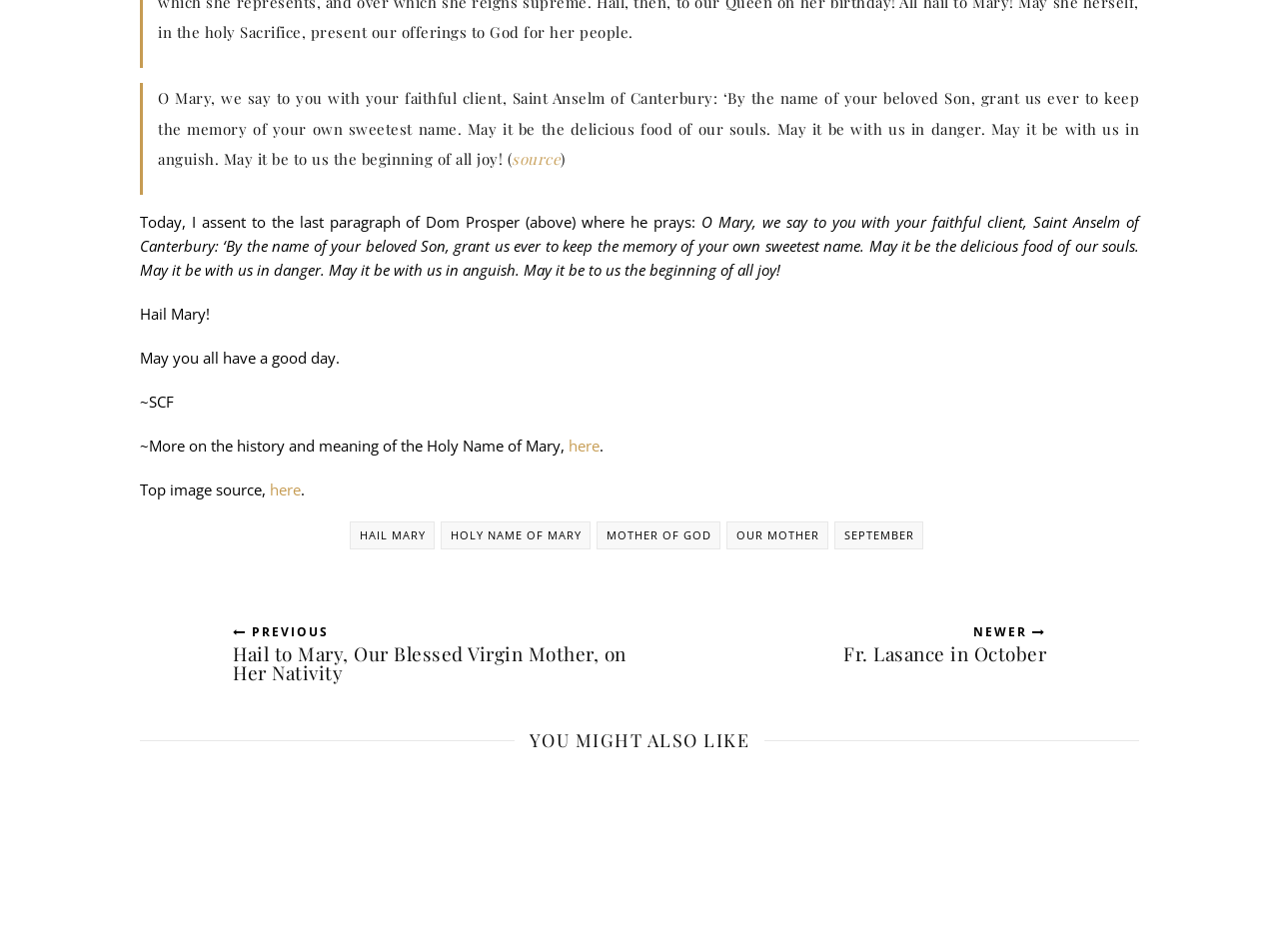Give the bounding box coordinates for the element described as: "parent_node: NEWER".

[0.832, 0.639, 0.891, 0.718]